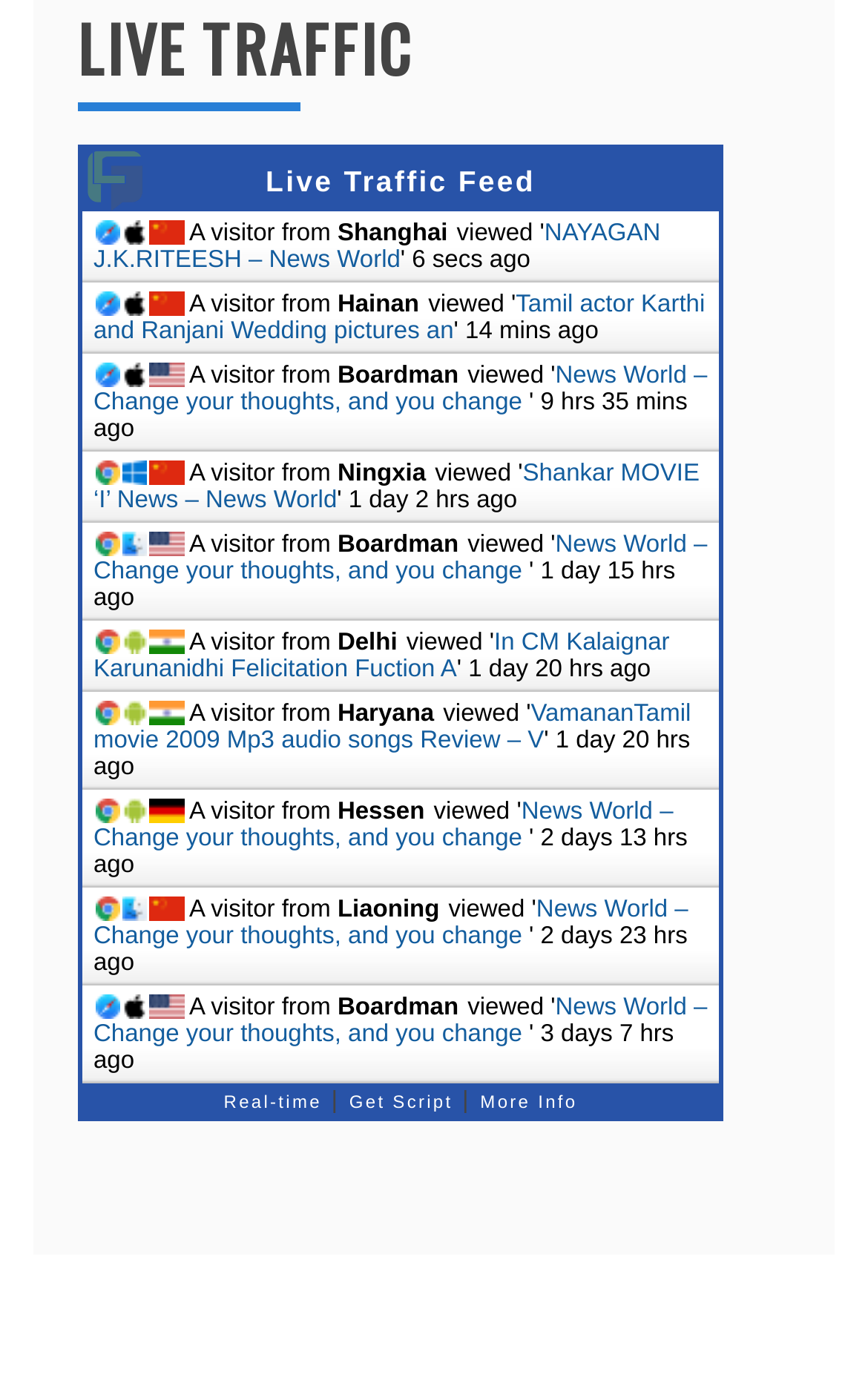Using the provided description: "NAYAGAN J.K.RITEESH – News World", find the bounding box coordinates of the corresponding UI element. The output should be four float numbers between 0 and 1, in the format [left, top, right, bottom].

[0.108, 0.157, 0.761, 0.195]